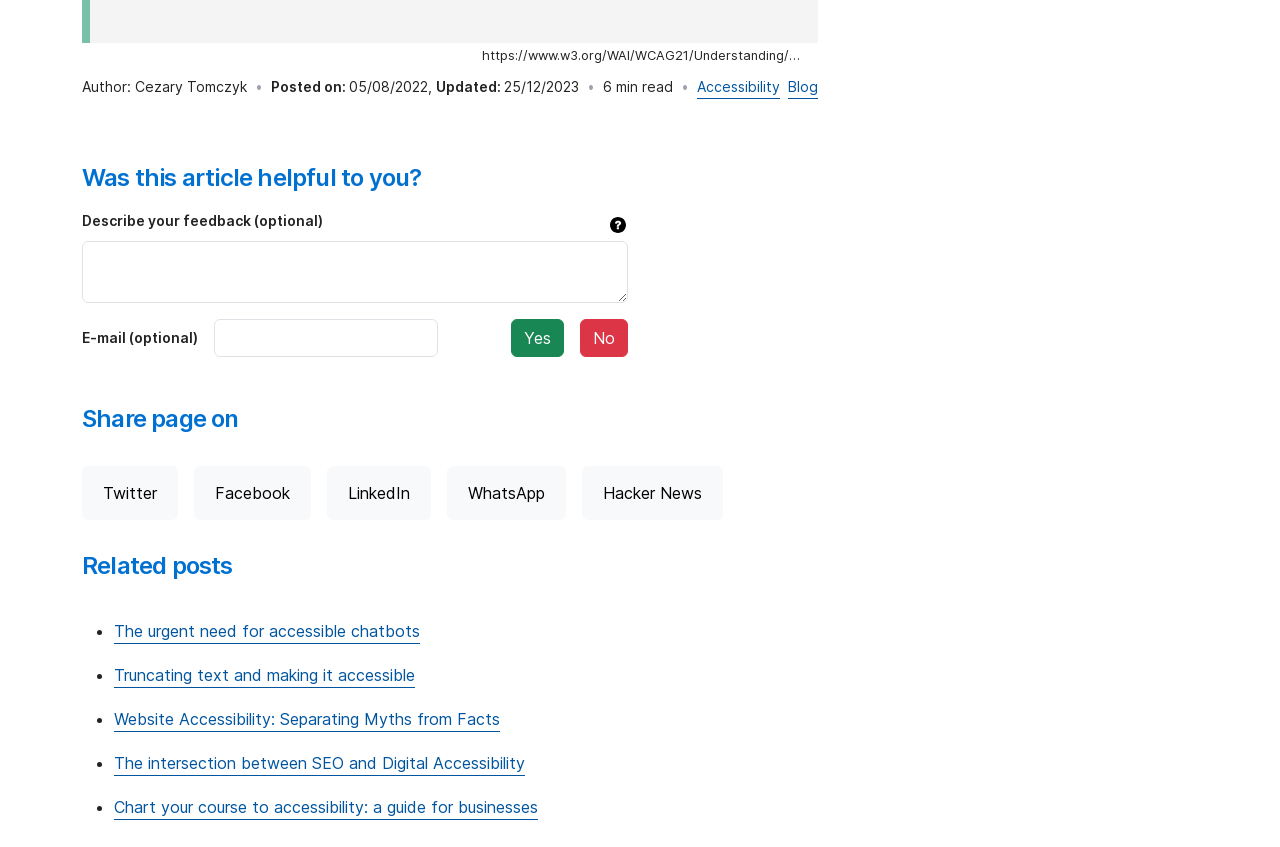Please find the bounding box coordinates of the section that needs to be clicked to achieve this instruction: "Read the related post 'The urgent need for accessible chatbots'".

[0.089, 0.723, 0.639, 0.766]